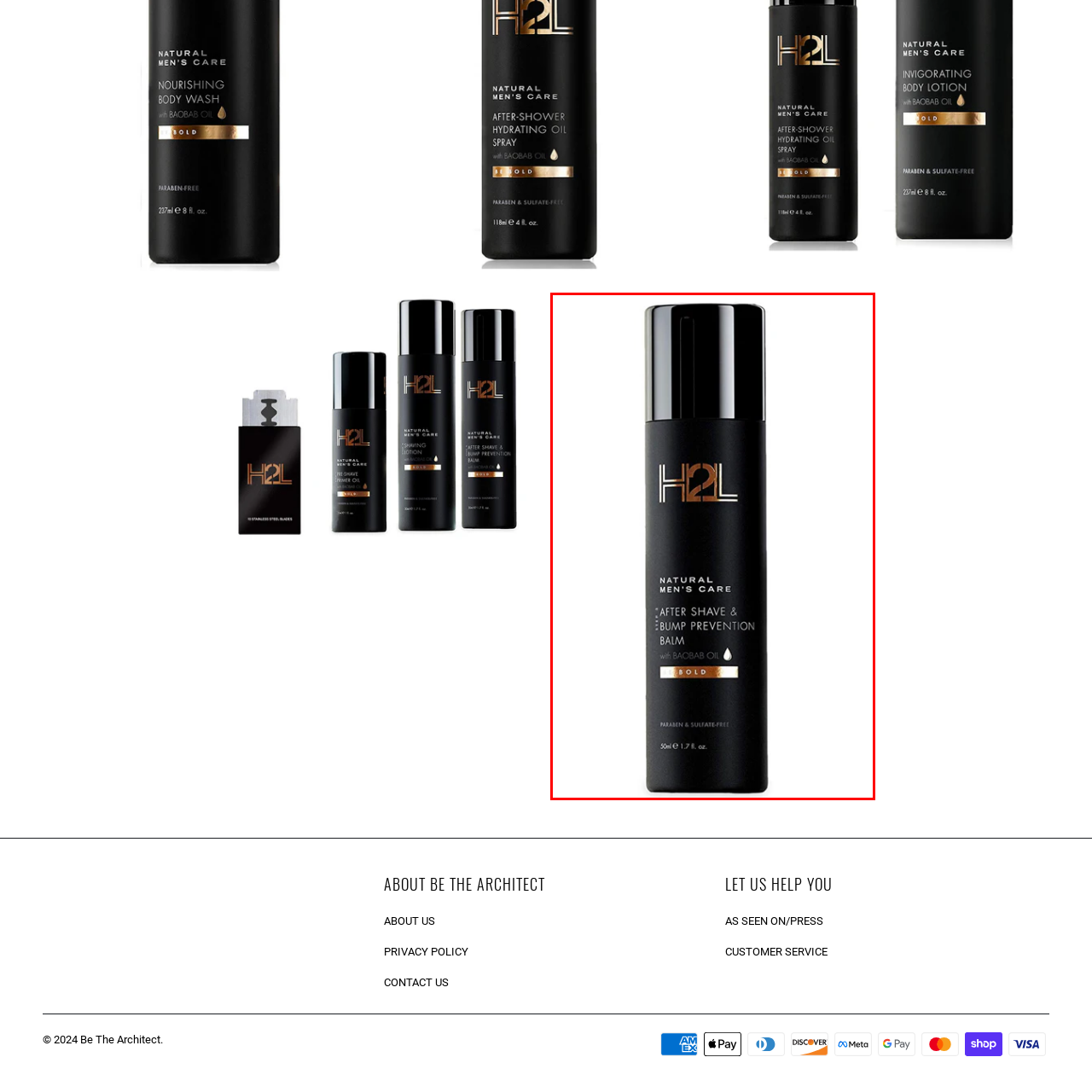Give a detailed account of the scene depicted in the image inside the red rectangle.

This image showcases the H2L After Shave & Bump Prevention Balm, a premium product designed for men's grooming. The sleek black packaging exudes a modern aesthetic, with a glossy finish that highlights the bold "H2L" logo prominently displayed on the front. Below the logo, the words "NATURAL MEN’S CARE" emphasize the brand's commitment to quality and skincare. 

Further down, the product description reads "After Shave & Bump Prevention Balm" in clear, contrasting text, indicating its purpose to soothe skin post-shave and prevent irritation. The inclusion of "with Baobab Oil" suggests skin-nurturing ingredients, enhancing the product's appeal. Notably, the label clearly states that it is both paraben and sulfate-free, catering to those mindful of their skincare choices. 

This balm is packaged in a convenient 50ml (1.7 fl oz) bottle, perfect for everyday use or travel, making it an ideal addition to any grooming routine.